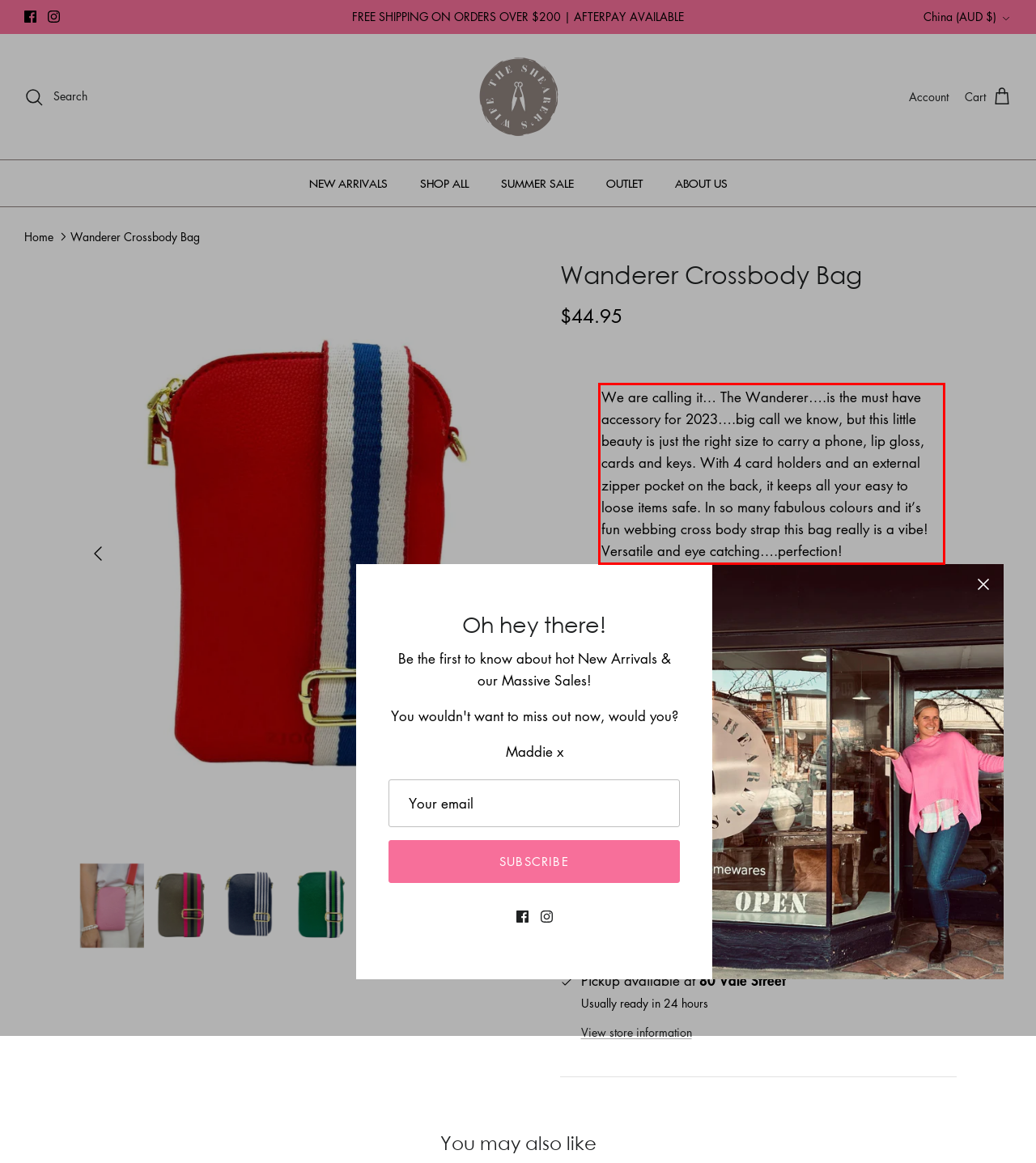Please examine the screenshot of the webpage and read the text present within the red rectangle bounding box.

We are calling it… The Wanderer….is the must have accessory for 2023….big call we know, but this little beauty is just the right size to carry a phone, lip gloss, cards and keys. With 4 card holders and an external zipper pocket on the back, it keeps all your easy to loose items safe. In so many fabulous colours and it’s fun webbing cross body strap this bag really is a vibe! Versatile and eye catching….perfection!